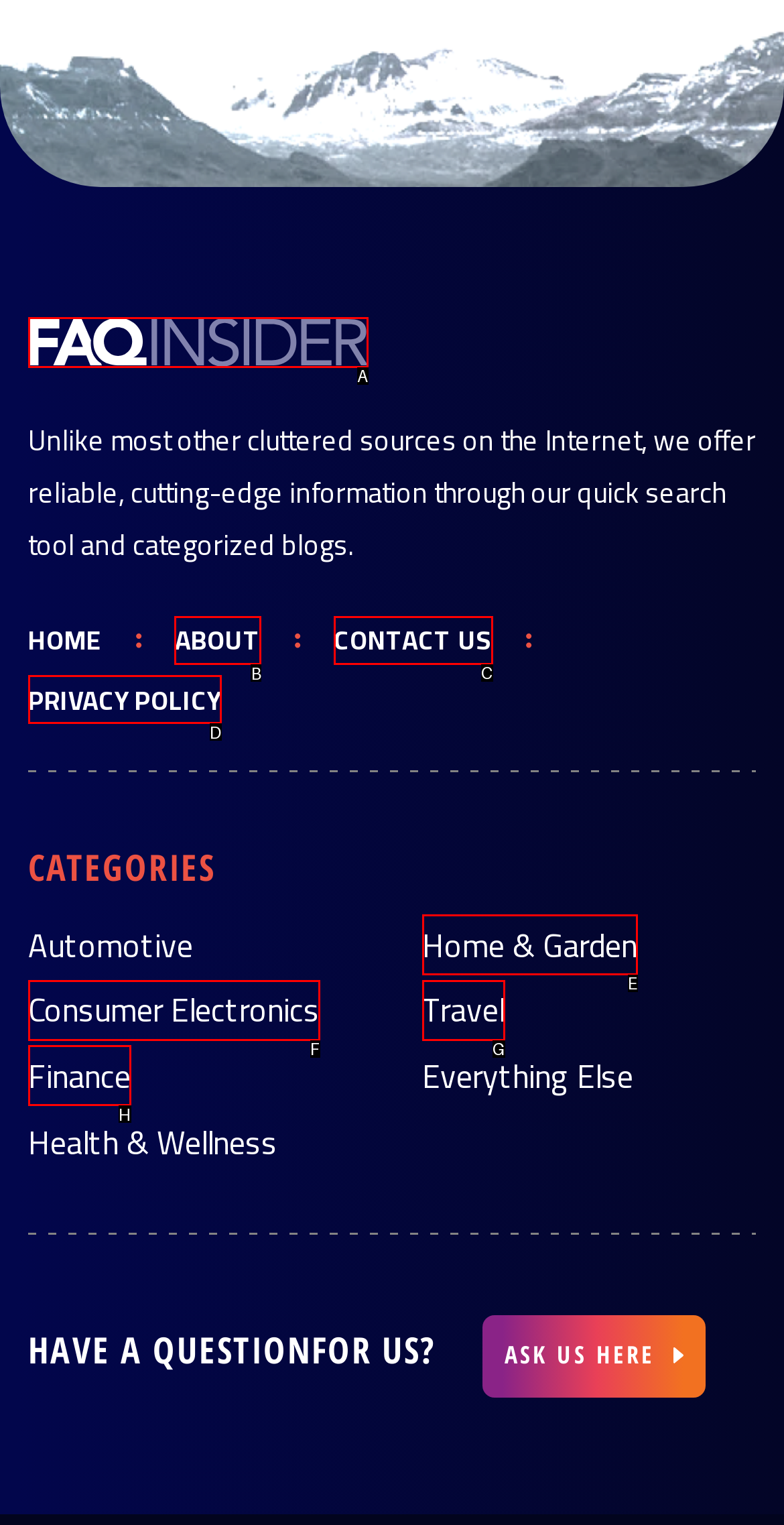Determine which element should be clicked for this task: view the ABOUT page
Answer with the letter of the selected option.

B